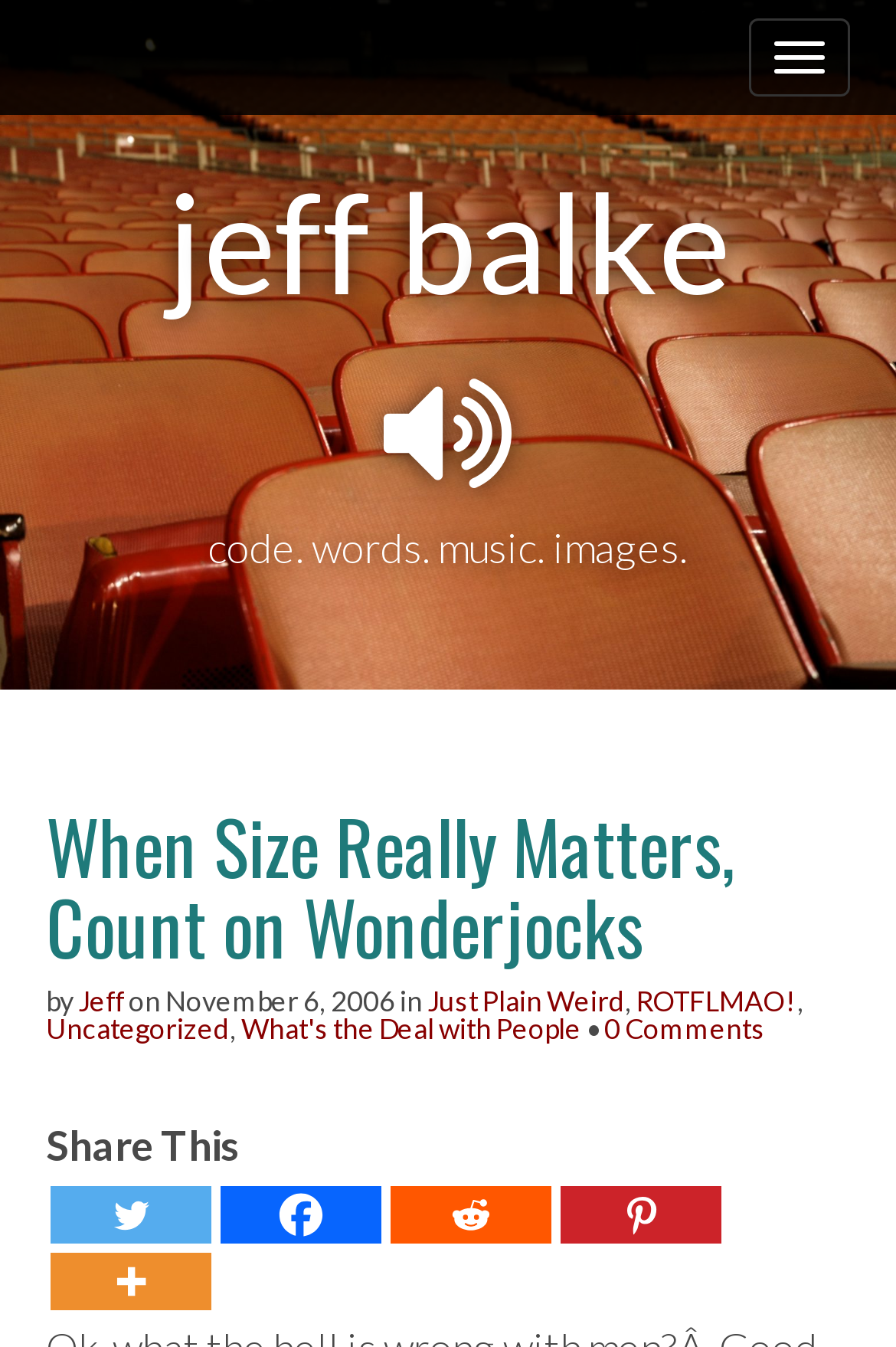Determine the bounding box coordinates of the region that needs to be clicked to achieve the task: "Visit the Just Plain Weird category".

[0.477, 0.731, 0.697, 0.757]